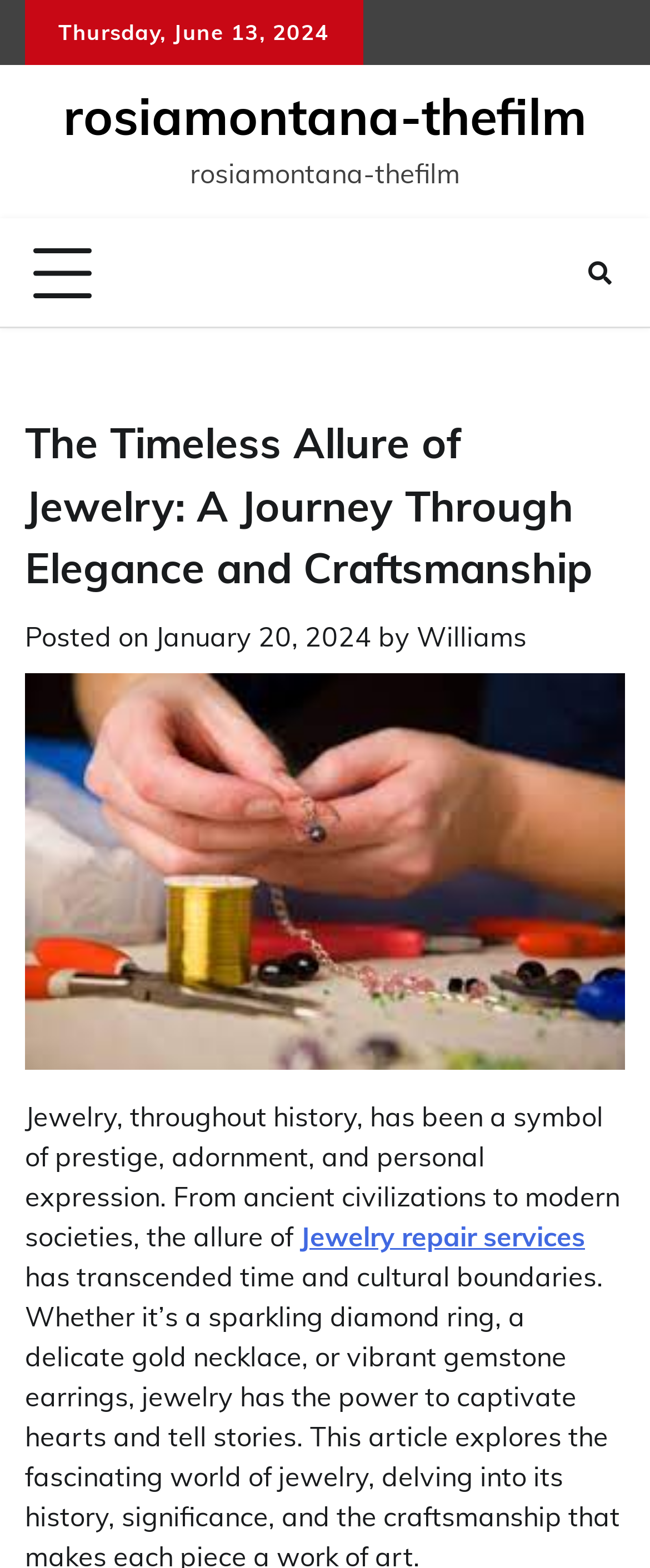Extract the bounding box coordinates of the UI element described by: "title="Search"". The coordinates should include four float numbers ranging from 0 to 1, e.g., [left, top, right, bottom].

[0.885, 0.158, 0.962, 0.19]